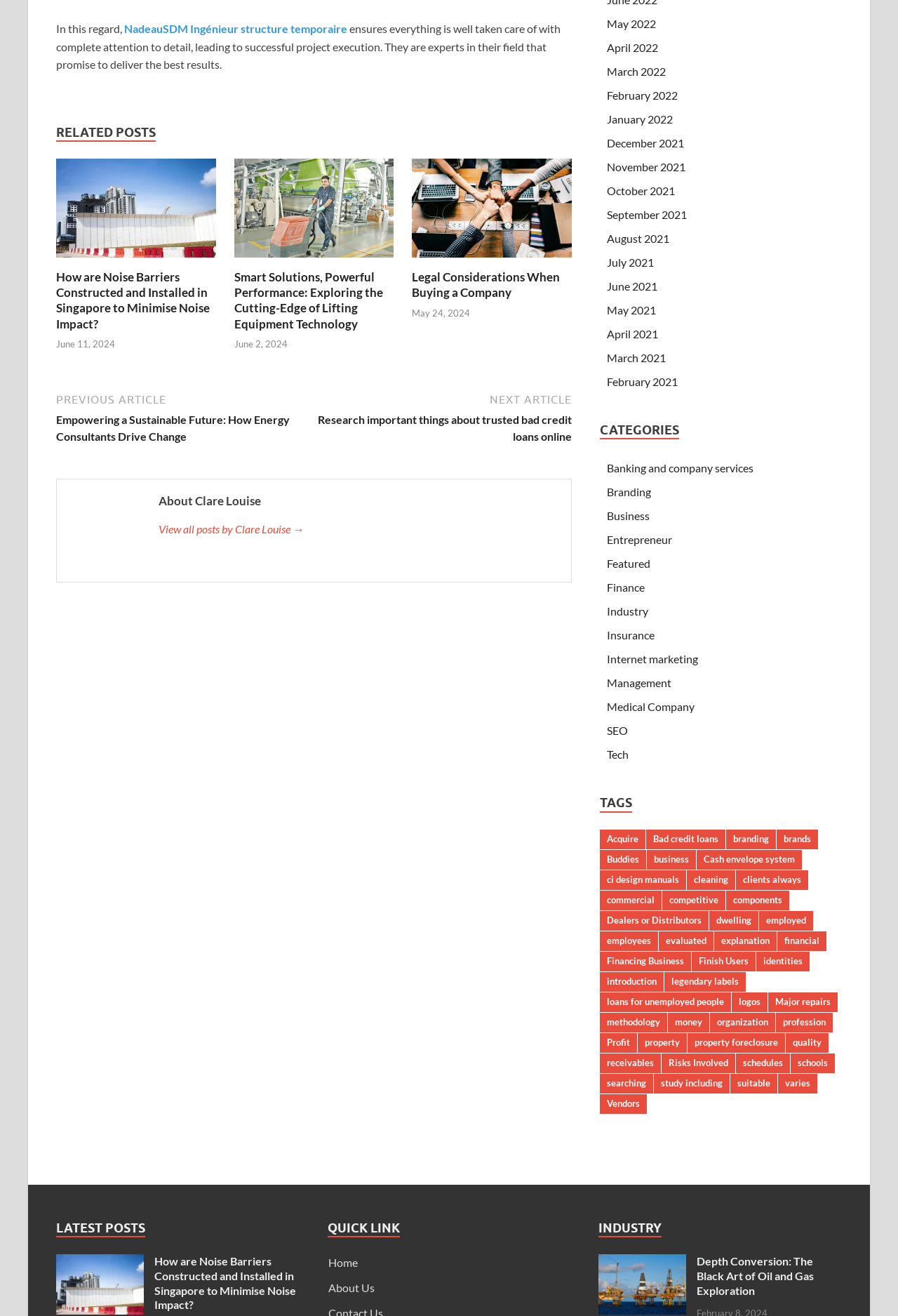Find the bounding box coordinates of the element's region that should be clicked in order to follow the given instruction: "View all posts by Clare Louise". The coordinates should consist of four float numbers between 0 and 1, i.e., [left, top, right, bottom].

[0.177, 0.396, 0.62, 0.408]